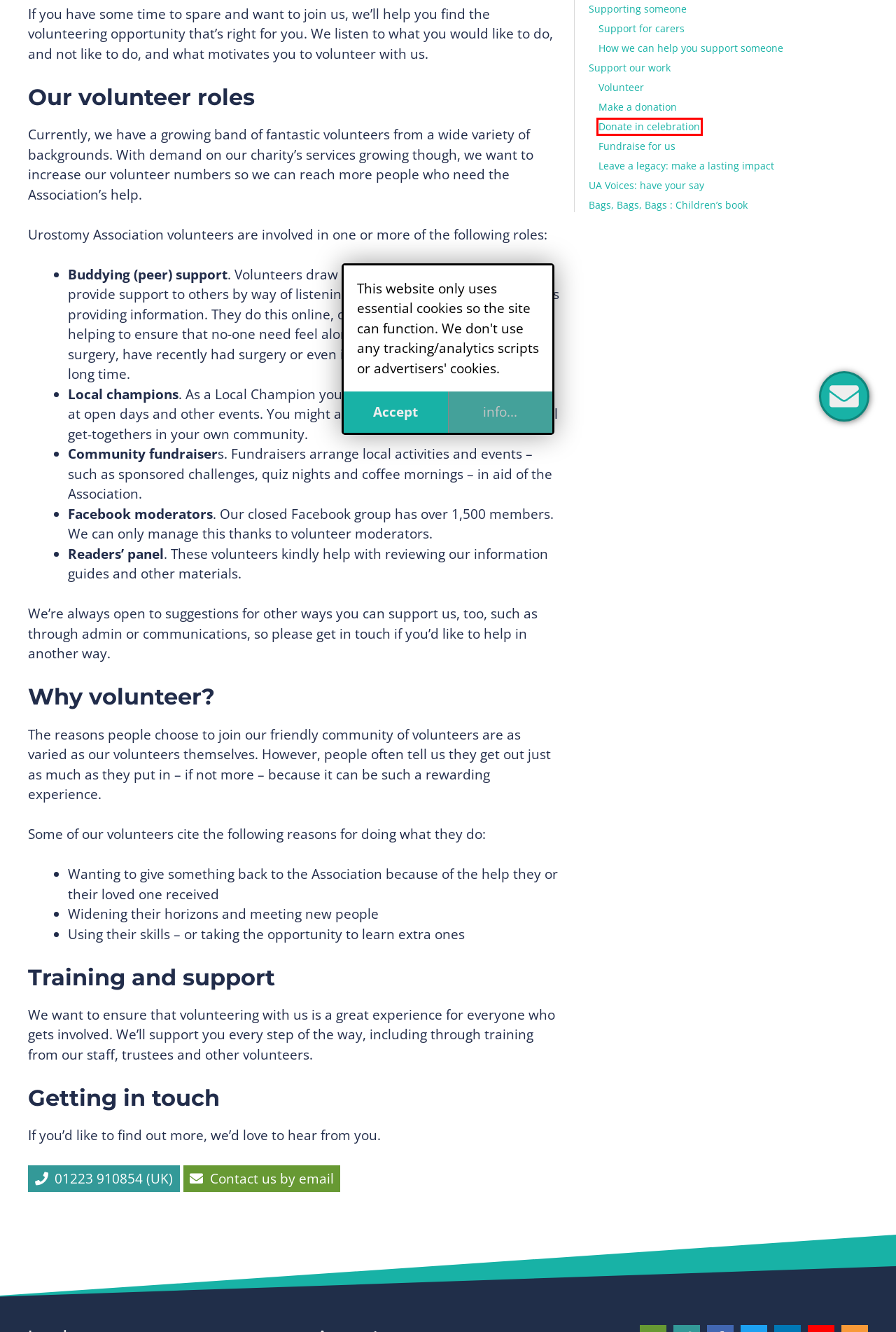Given a screenshot of a webpage with a red rectangle bounding box around a UI element, select the best matching webpage description for the new webpage that appears after clicking the highlighted element. The candidate descriptions are:
A. UA Voices: have your say - Urostomy Association
B. Fundraise for us - Urostomy Association
C. Exercise and sport - Urostomy Association
D. How we can help you support someone - Urostomy Association
E. Leave a legacy: make a lasting impact - Urostomy Association
F. Supporting someone - Urostomy Association
G. Bags, bags, bags: A unique resource for children and families
H. Donate in celebration - Urostomy Association

H